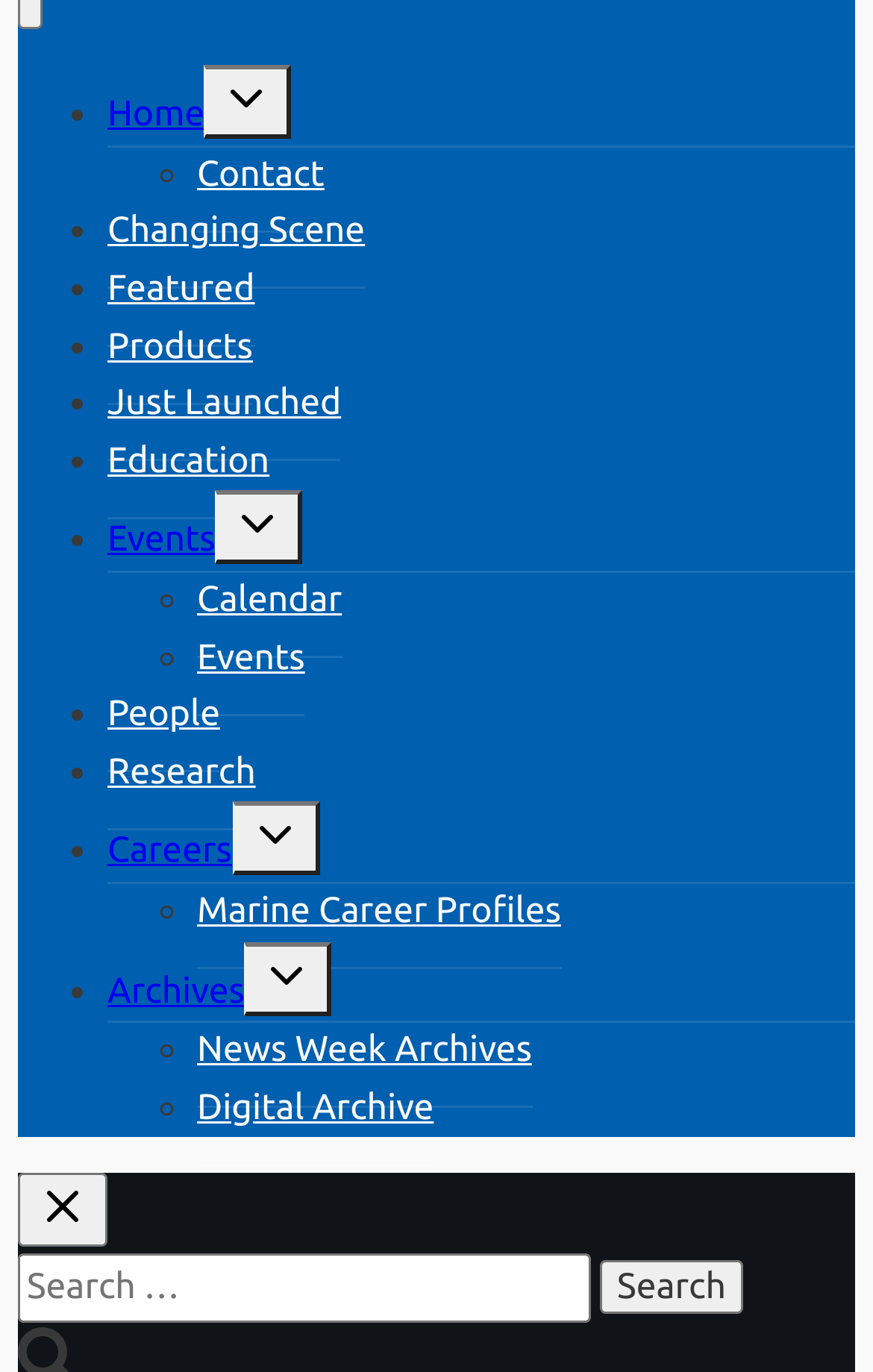How many main categories are in the navigation menu?
Give a detailed explanation using the information visible in the image.

The navigation menu contains 9 main categories which are Home, Contact, Changing Scene, Featured, Products, Just Launched, Education, Events, and People. These categories are identified by the links with descriptions 'Home', 'Contact', and so on.